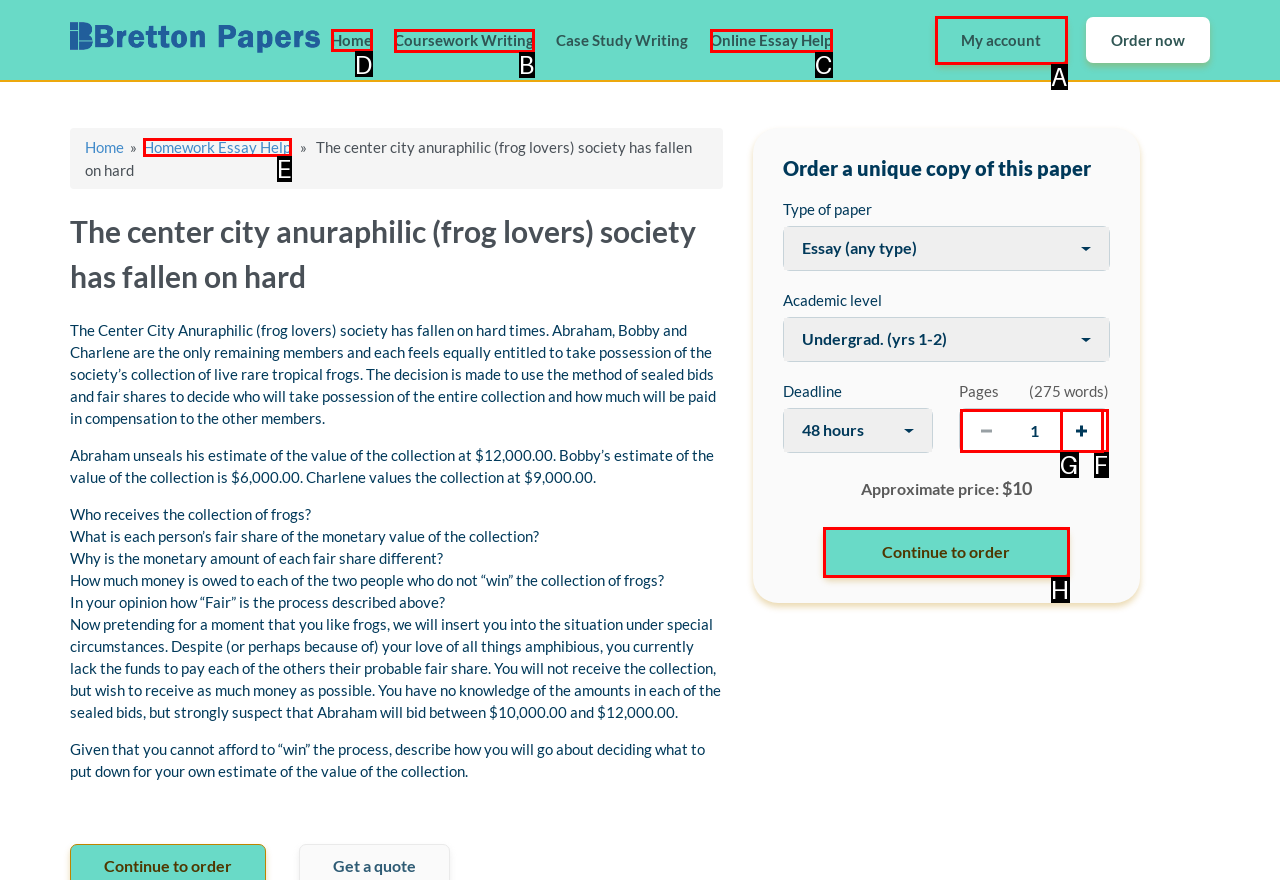Determine which letter corresponds to the UI element to click for this task: Click the 'Home' link
Respond with the letter from the available options.

D